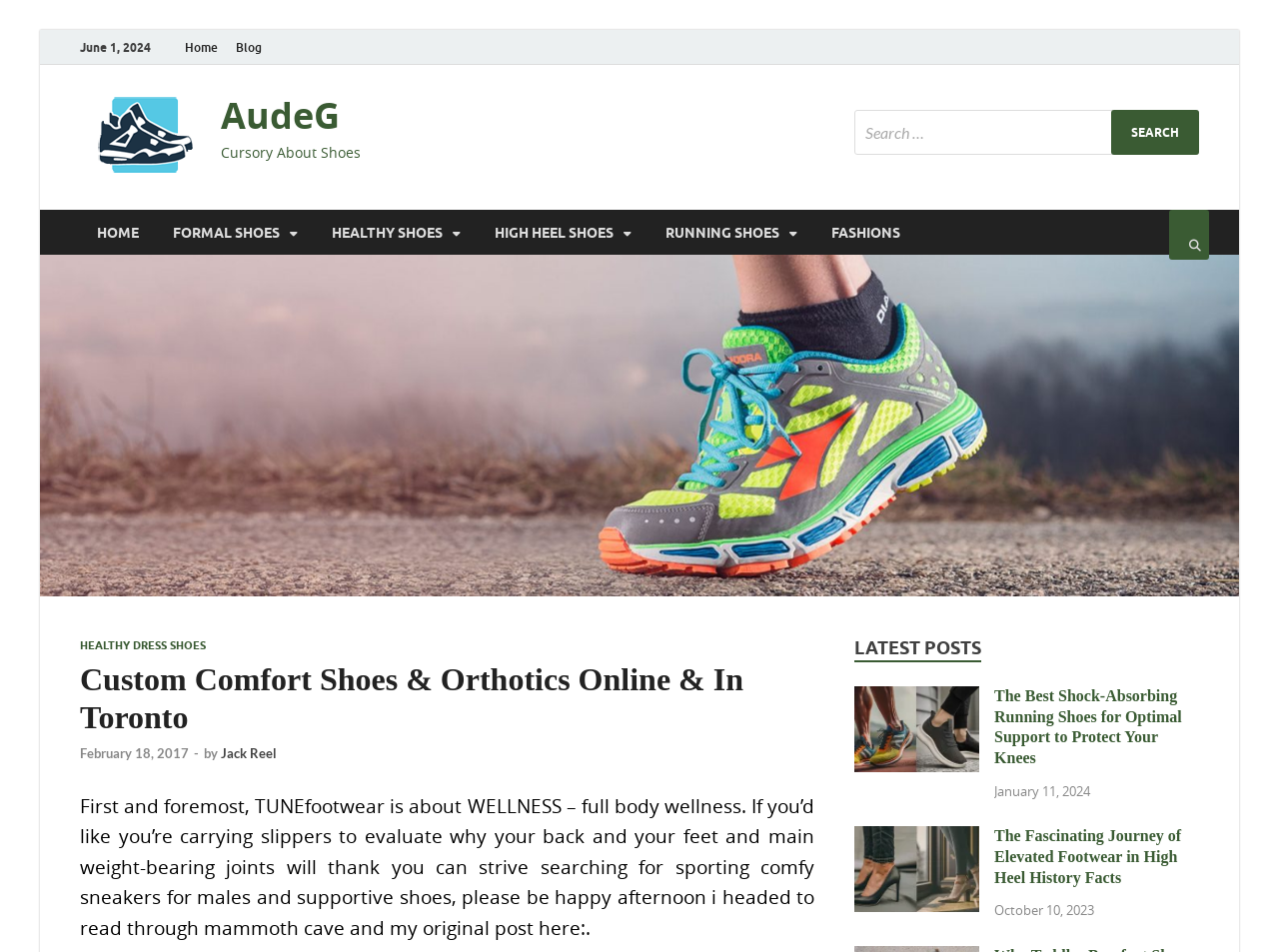What is the title of the first blog post displayed on the webpage?
Please answer the question with as much detail and depth as you can.

The title of the first blog post can be found in the heading element with the text 'The Best Shock-Absorbing Running Shoes for Optimal Support to Protect Your Knees' and bounding box coordinates [0.777, 0.721, 0.938, 0.808]. This heading is part of the blog post section on the webpage.